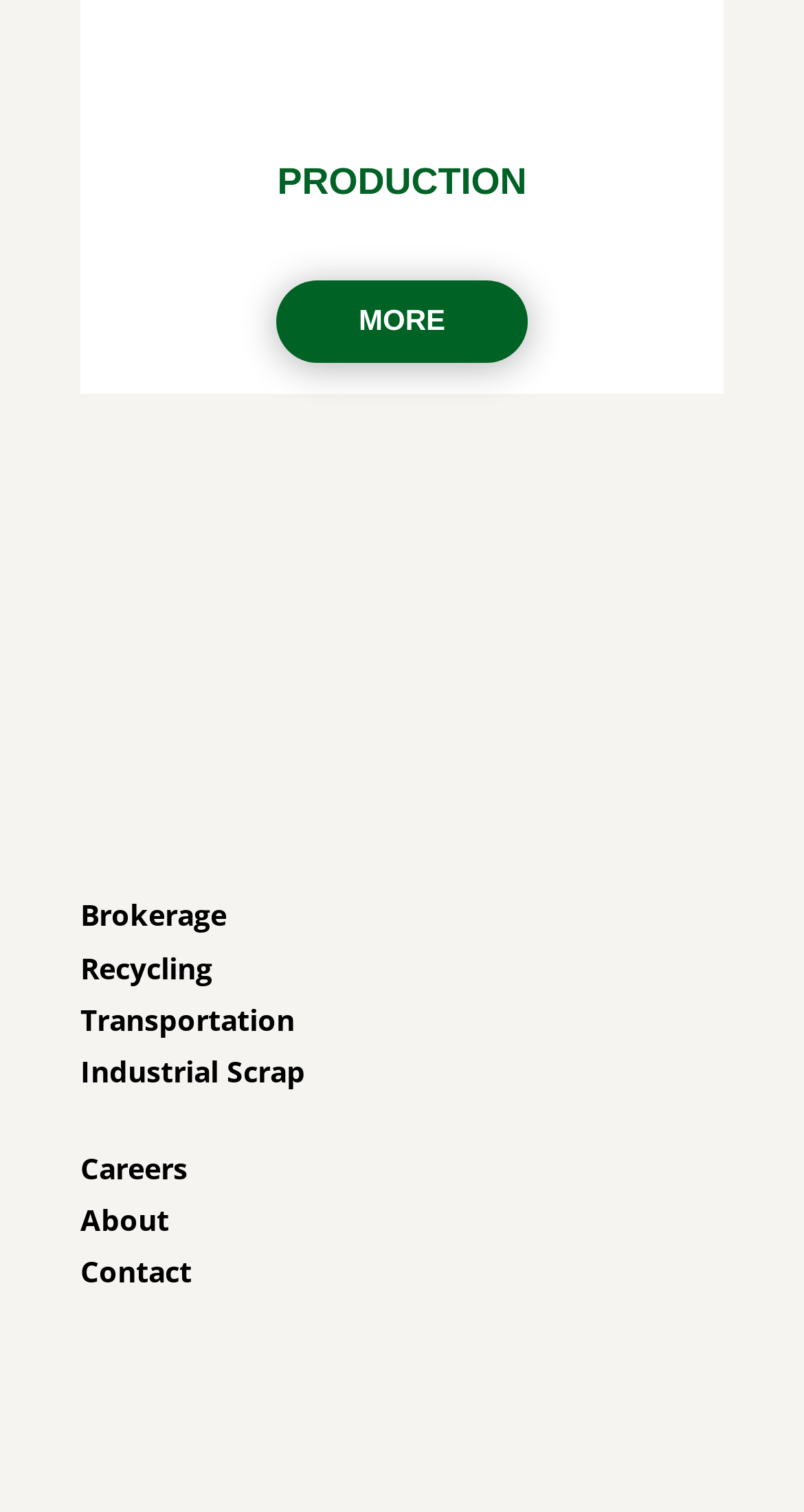Provide the bounding box coordinates of the HTML element this sentence describes: "Transportation".

[0.1, 0.661, 0.367, 0.687]